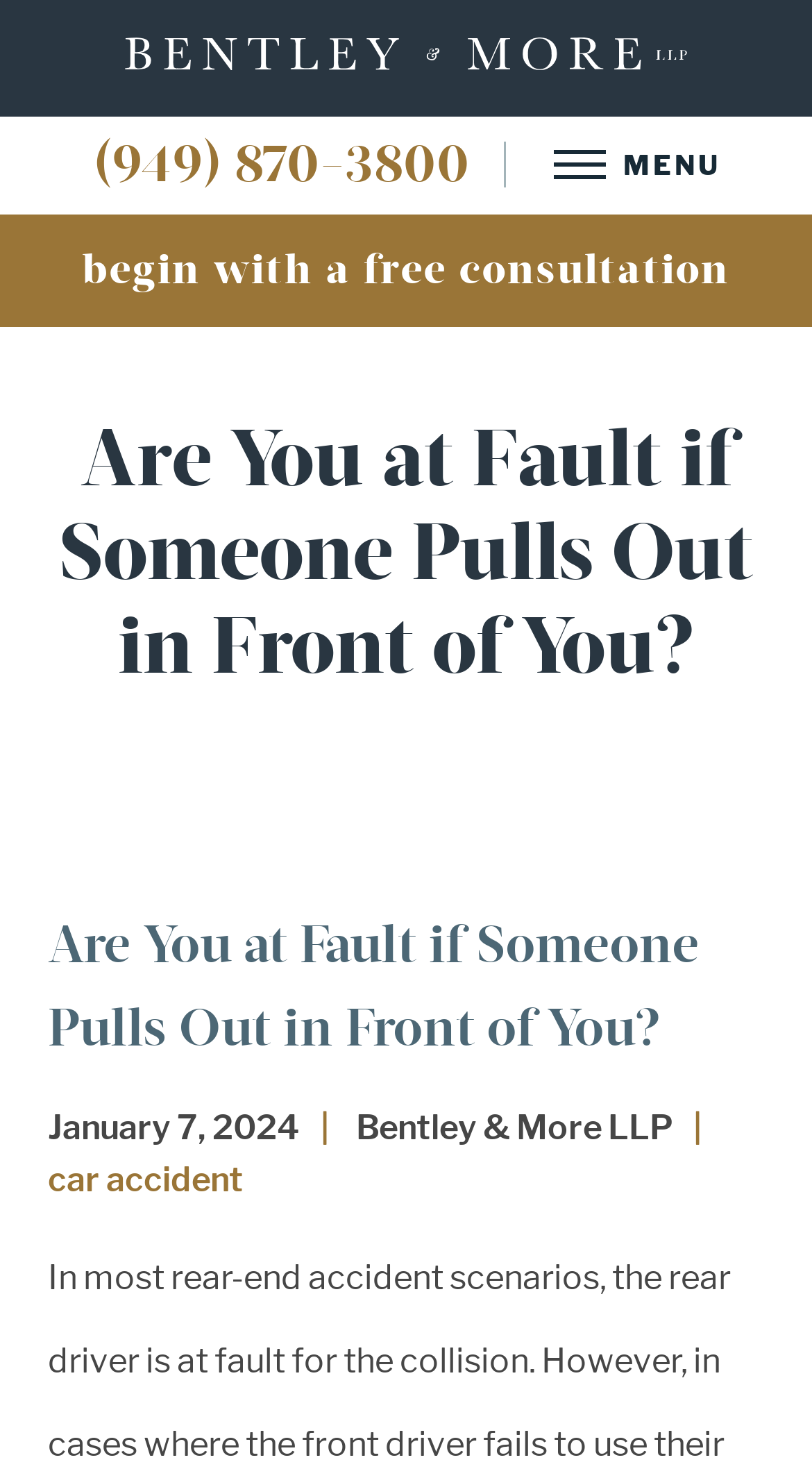Identify and extract the main heading from the webpage.

Are You at Fault if Someone Pulls Out in Front of You?